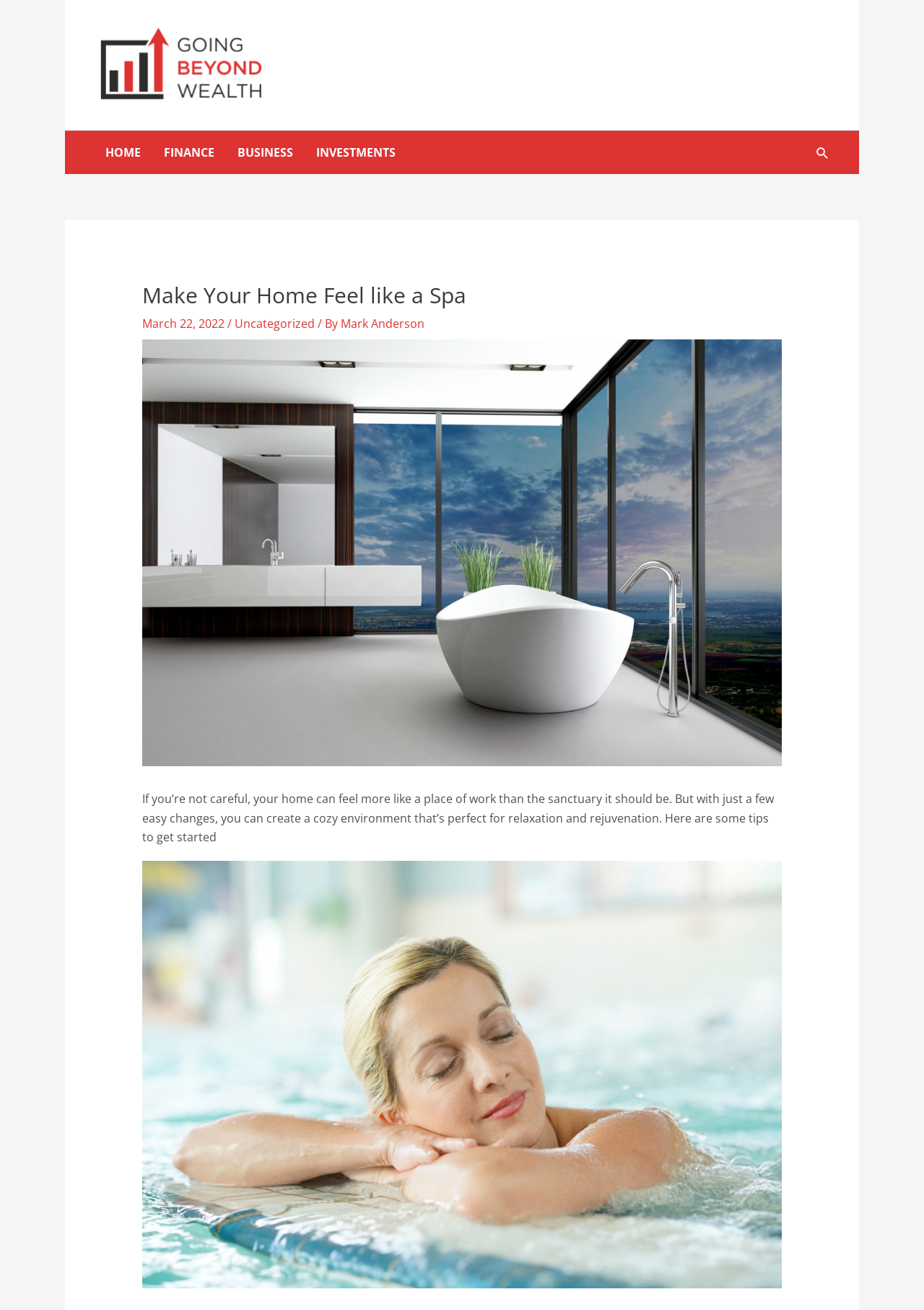Find the bounding box coordinates of the clickable region needed to perform the following instruction: "Check the author 'Mark Anderson'". The coordinates should be provided as four float numbers between 0 and 1, i.e., [left, top, right, bottom].

[0.369, 0.241, 0.459, 0.253]